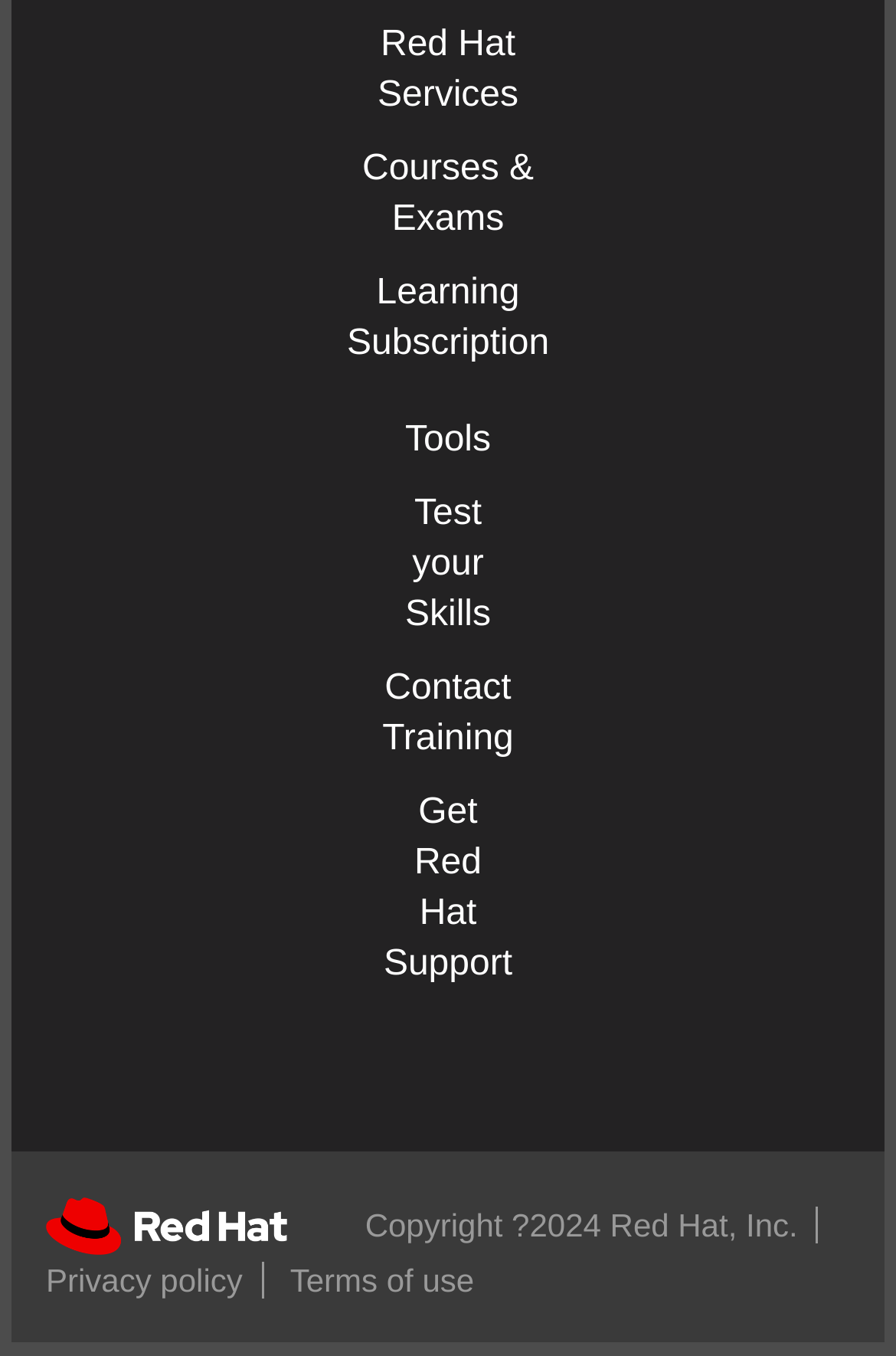What is the topmost link on the webpage?
Using the visual information from the image, give a one-word or short-phrase answer.

Get Started